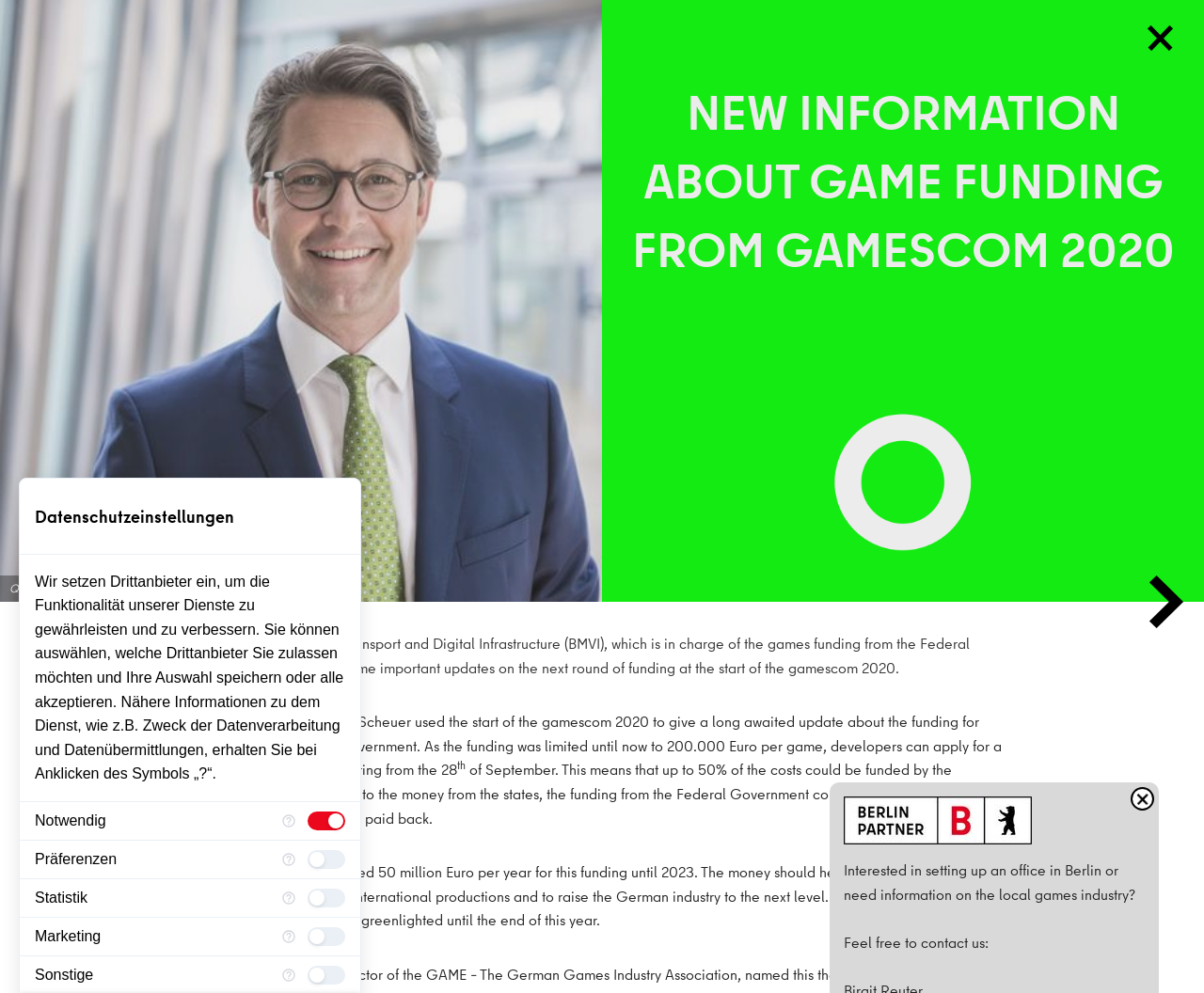Give a succinct answer to this question in a single word or phrase: 
What is the name of the Federal Minister mentioned?

Andreas Scheuer